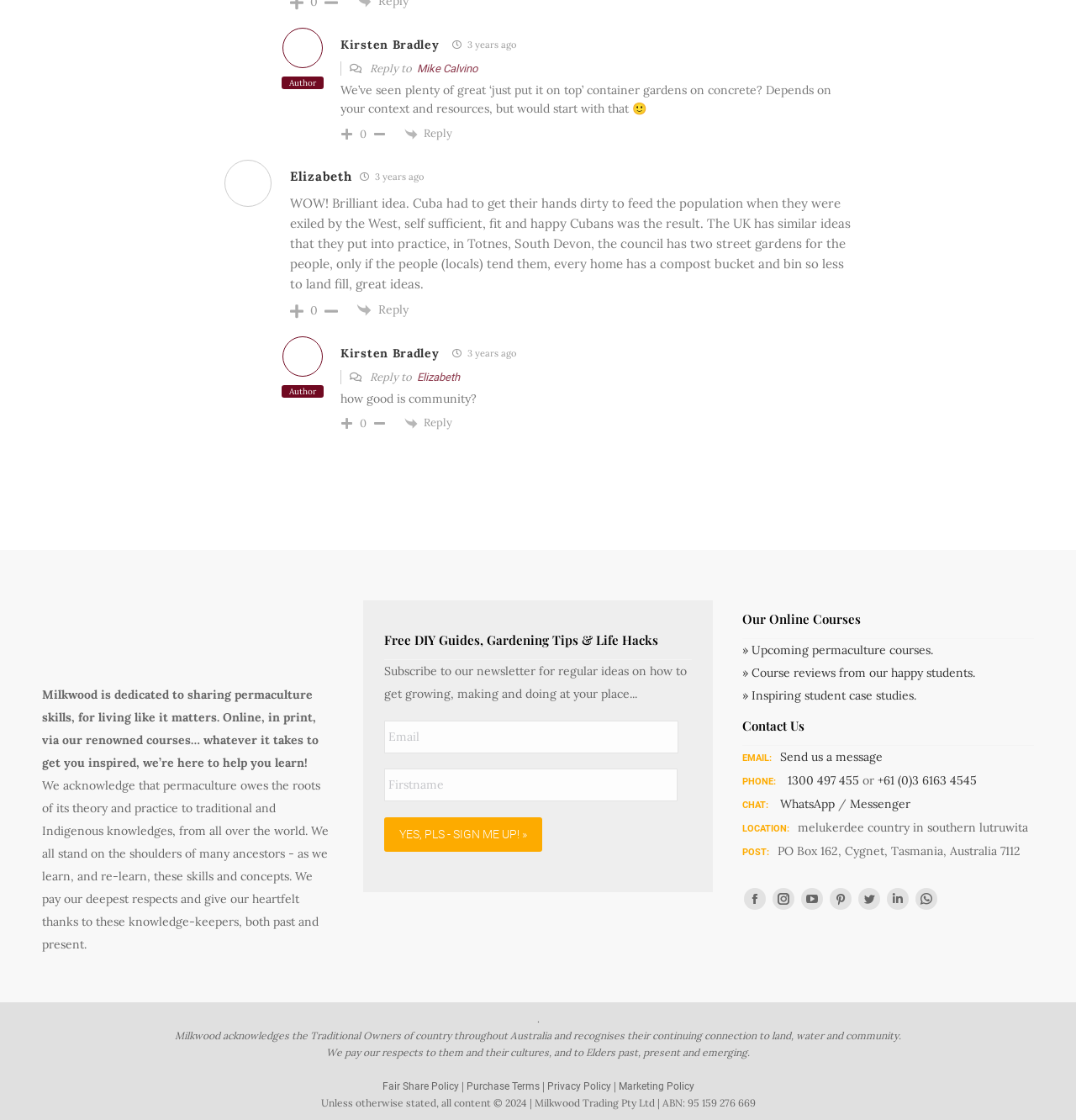What is the name of the author?
Please respond to the question with a detailed and thorough explanation.

The author's name is mentioned multiple times on the webpage, specifically in the links and images with the text 'Kirsten Bradley' and 'Author'.